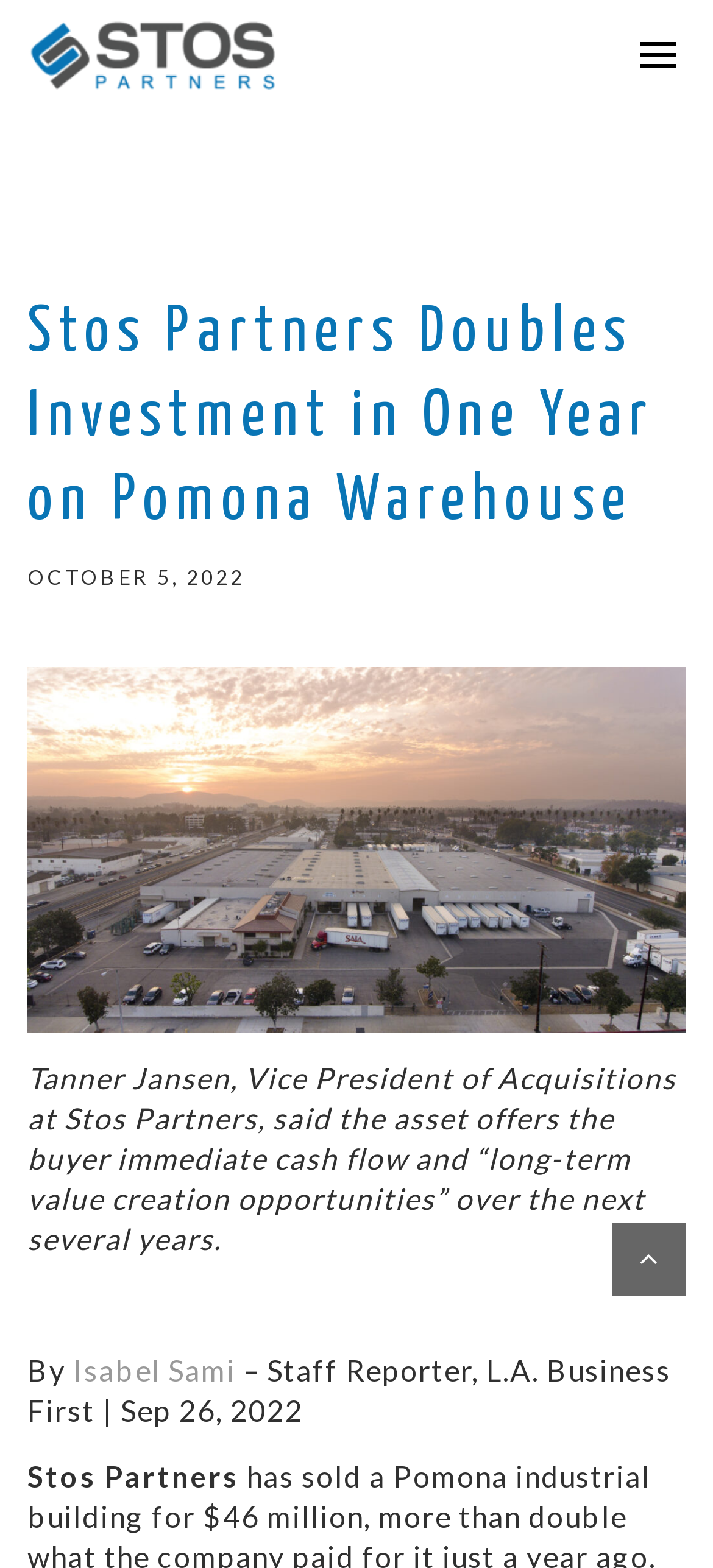Give a one-word or short-phrase answer to the following question: 
When was the article published?

OCTOBER 5, 2022